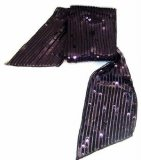Respond to the following question using a concise word or phrase: 
What is the price of the scarf belt?

$9.00